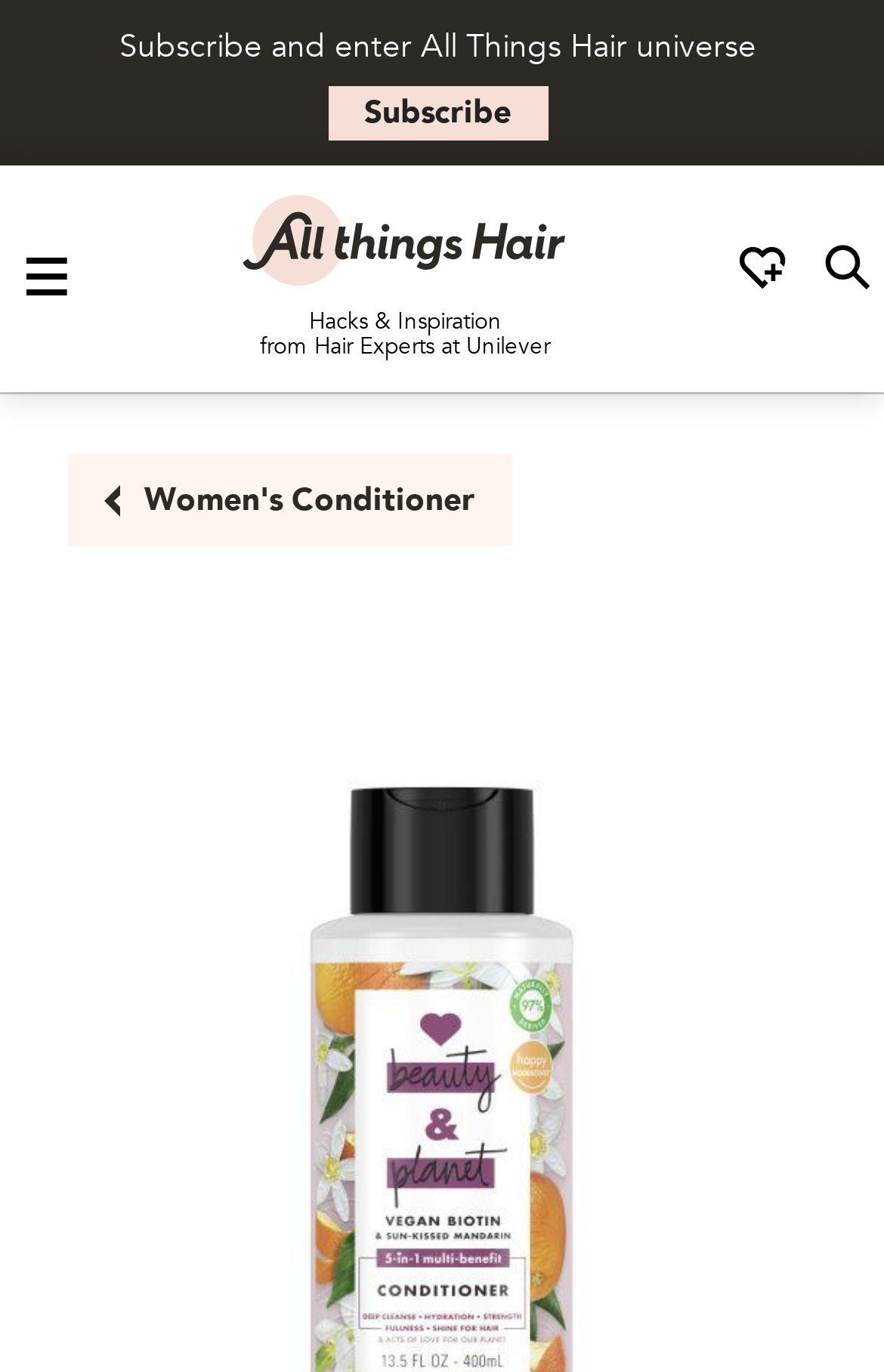Answer the following query concisely with a single word or phrase:
What is the theme of the content on this webpage?

Hair care